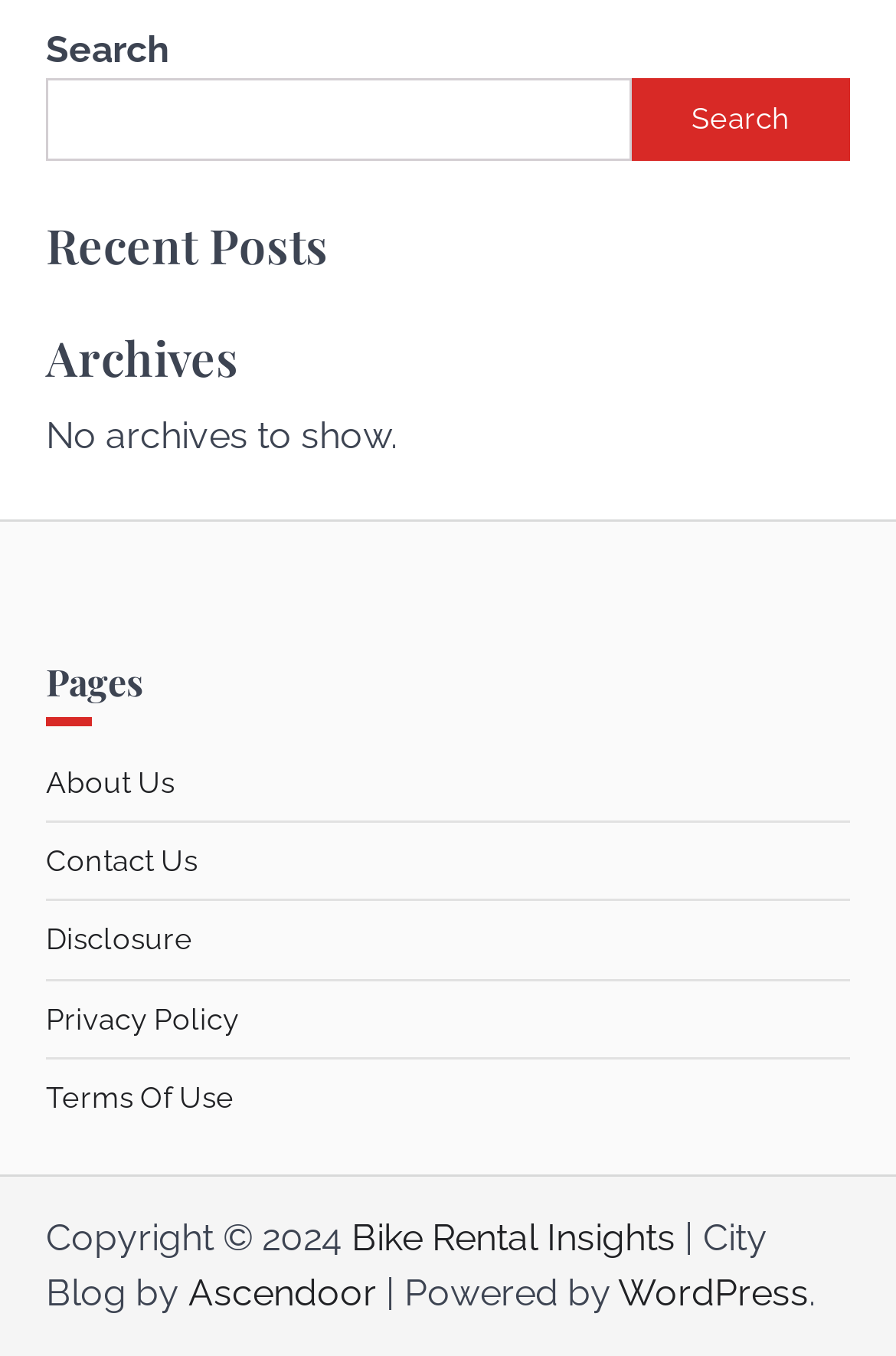Please specify the bounding box coordinates of the clickable region necessary for completing the following instruction: "search for something". The coordinates must consist of four float numbers between 0 and 1, i.e., [left, top, right, bottom].

[0.051, 0.058, 0.705, 0.119]